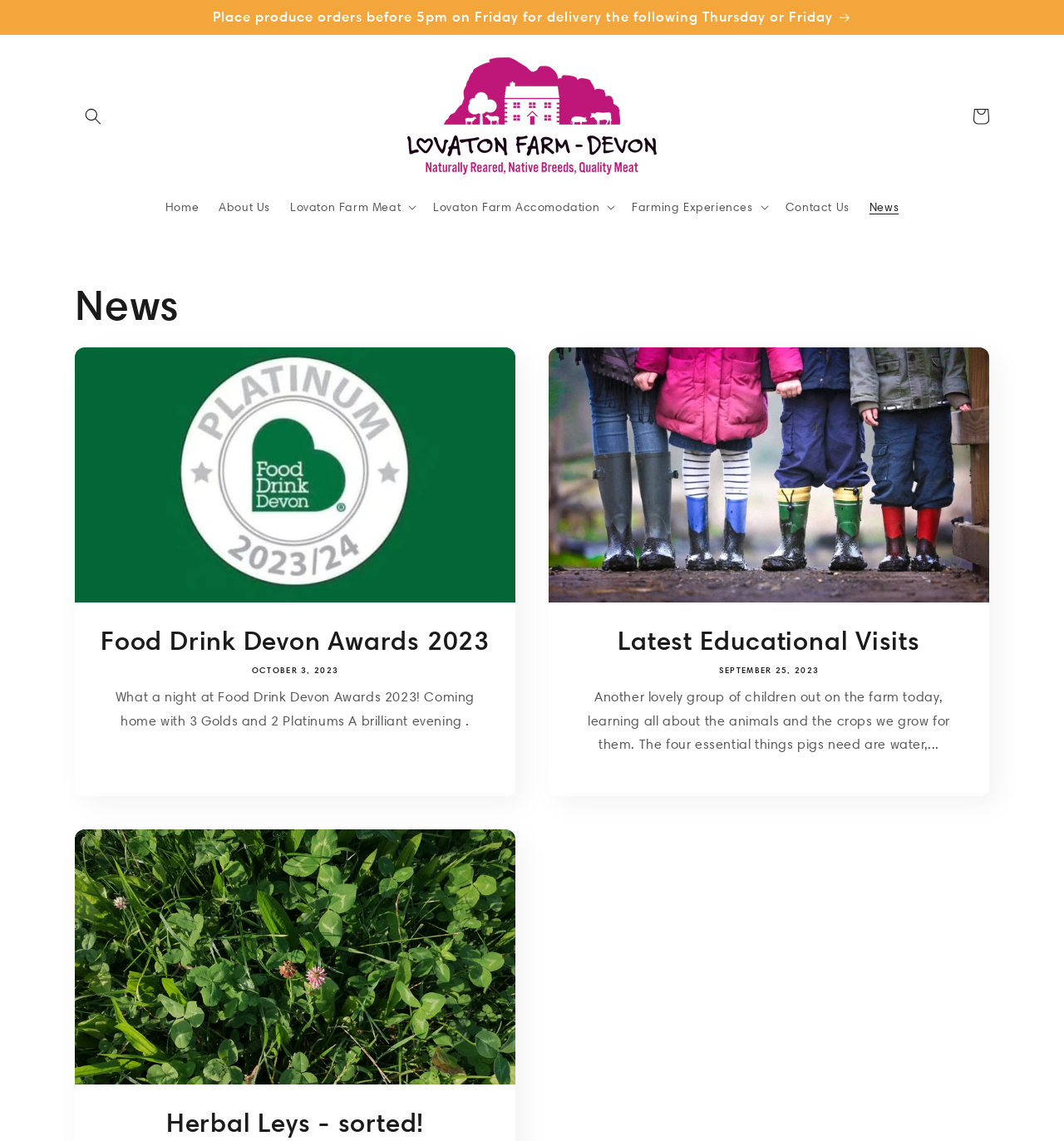Find the bounding box coordinates for the area that should be clicked to accomplish the instruction: "Read about Food Drink Devon Awards 2023".

[0.094, 0.548, 0.461, 0.576]